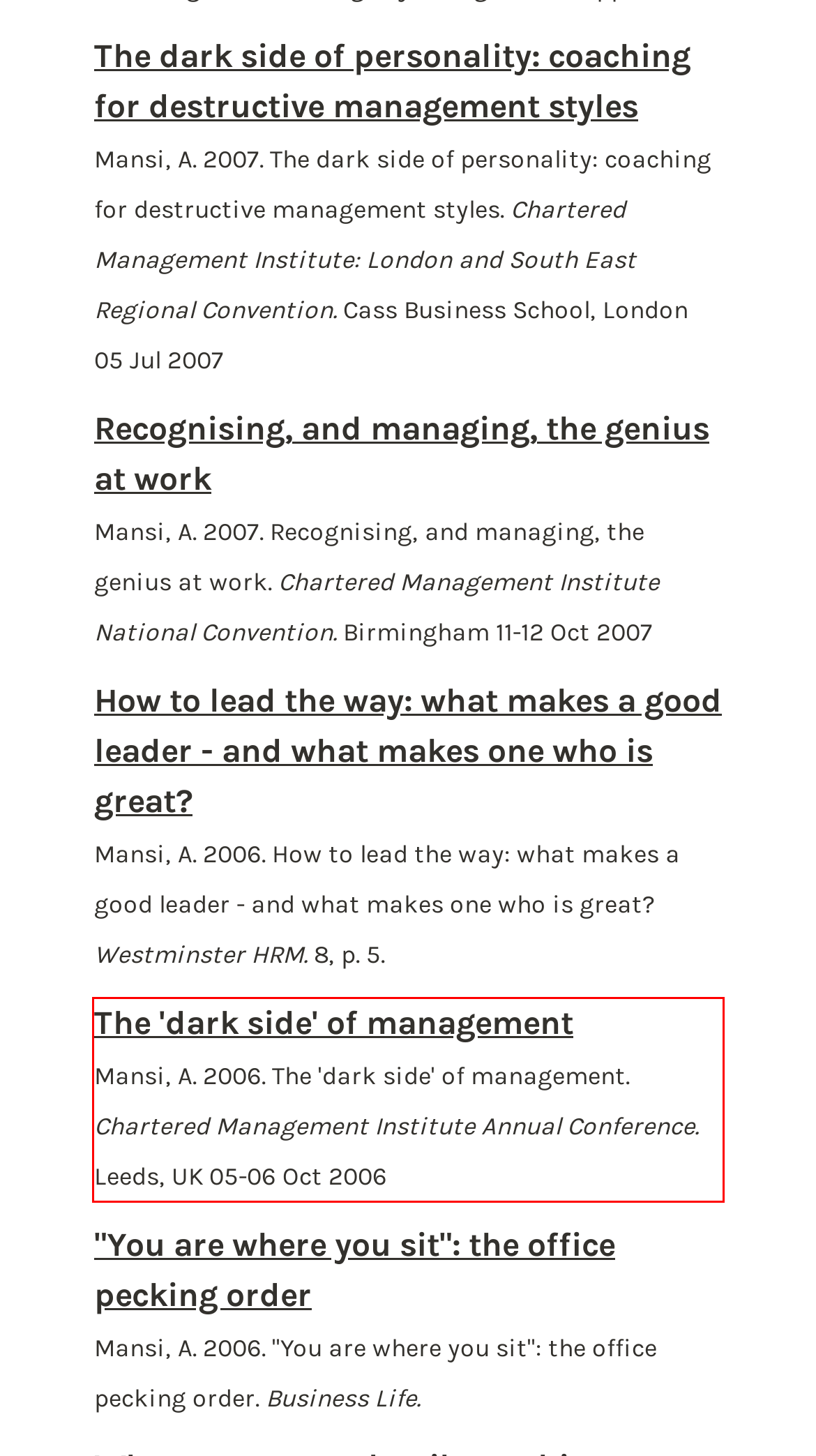Please examine the screenshot of the webpage and read the text present within the red rectangle bounding box.

The 'dark side' of management Mansi, A. 2006. The 'dark side' of management. Chartered Management Institute Annual Conference. Leeds, UK 05-06 Oct 2006